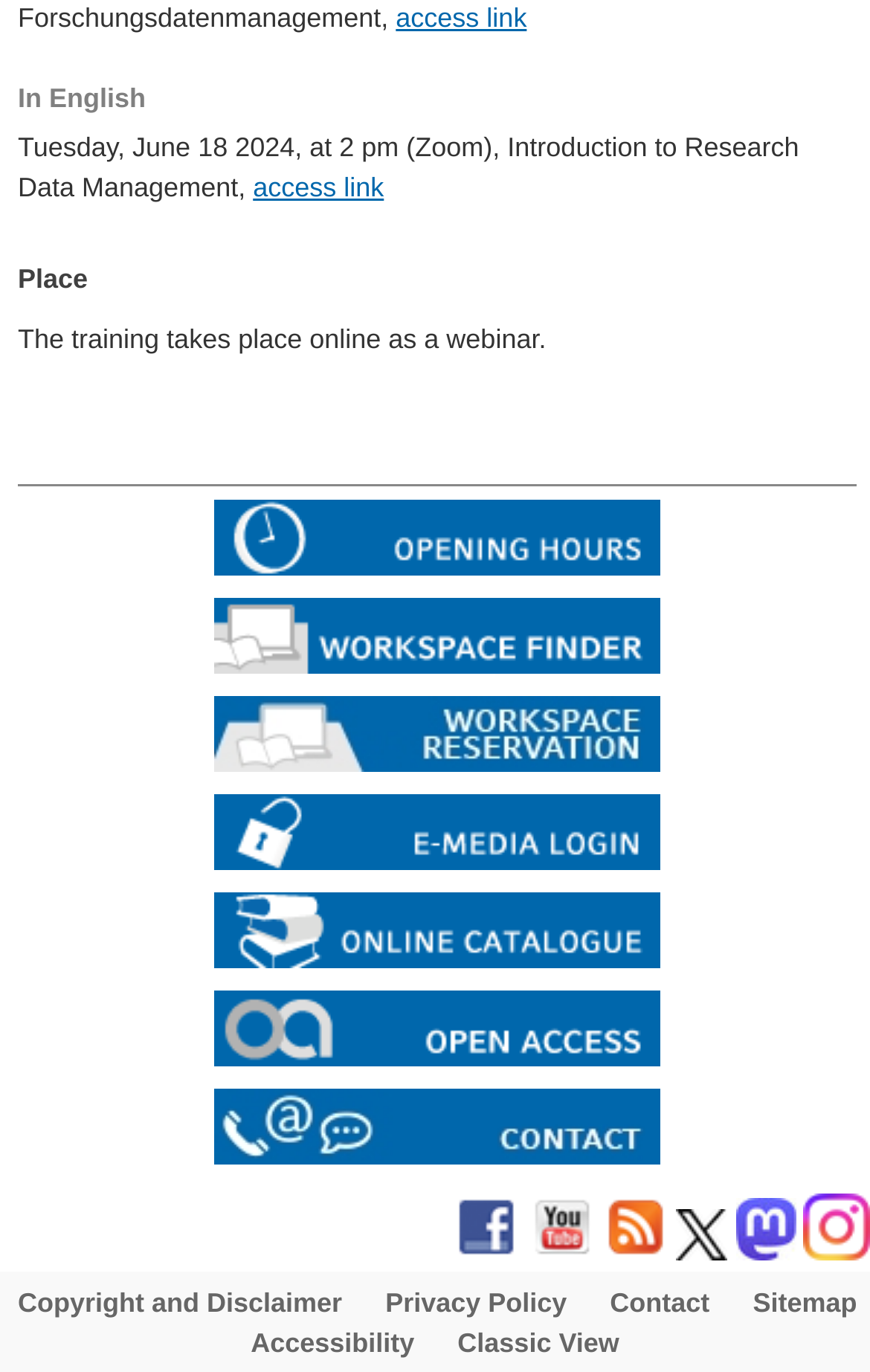Using the information in the image, give a detailed answer to the following question: Where does the training take place?

I found this answer by examining the StaticText element with the text 'The training takes place online as a webinar.' which explicitly states the location of the training.